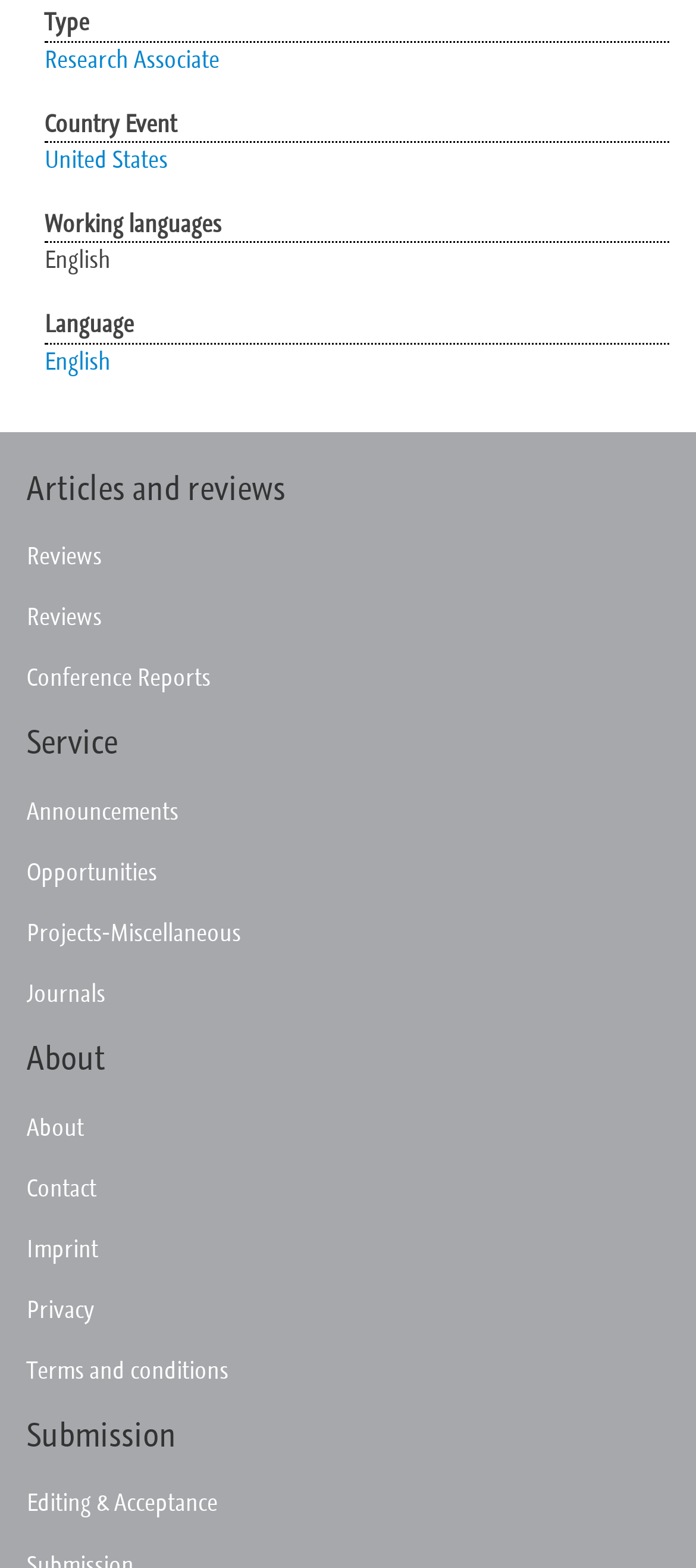Determine the bounding box coordinates for the element that should be clicked to follow this instruction: "Select United States". The coordinates should be given as four float numbers between 0 and 1, in the format [left, top, right, bottom].

[0.064, 0.091, 0.241, 0.112]